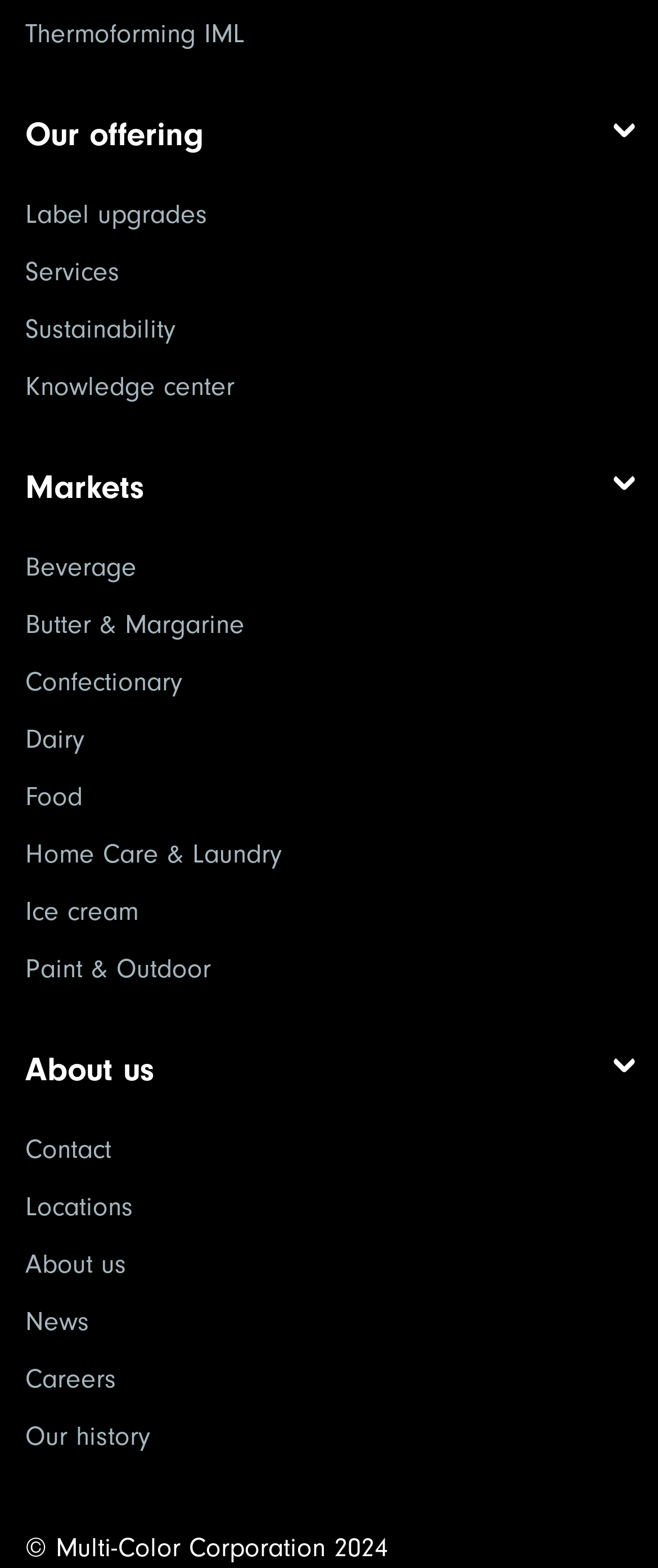Please locate the bounding box coordinates for the element that should be clicked to achieve the following instruction: "Contact us". Ensure the coordinates are given as four float numbers between 0 and 1, i.e., [left, top, right, bottom].

[0.038, 0.724, 0.169, 0.743]